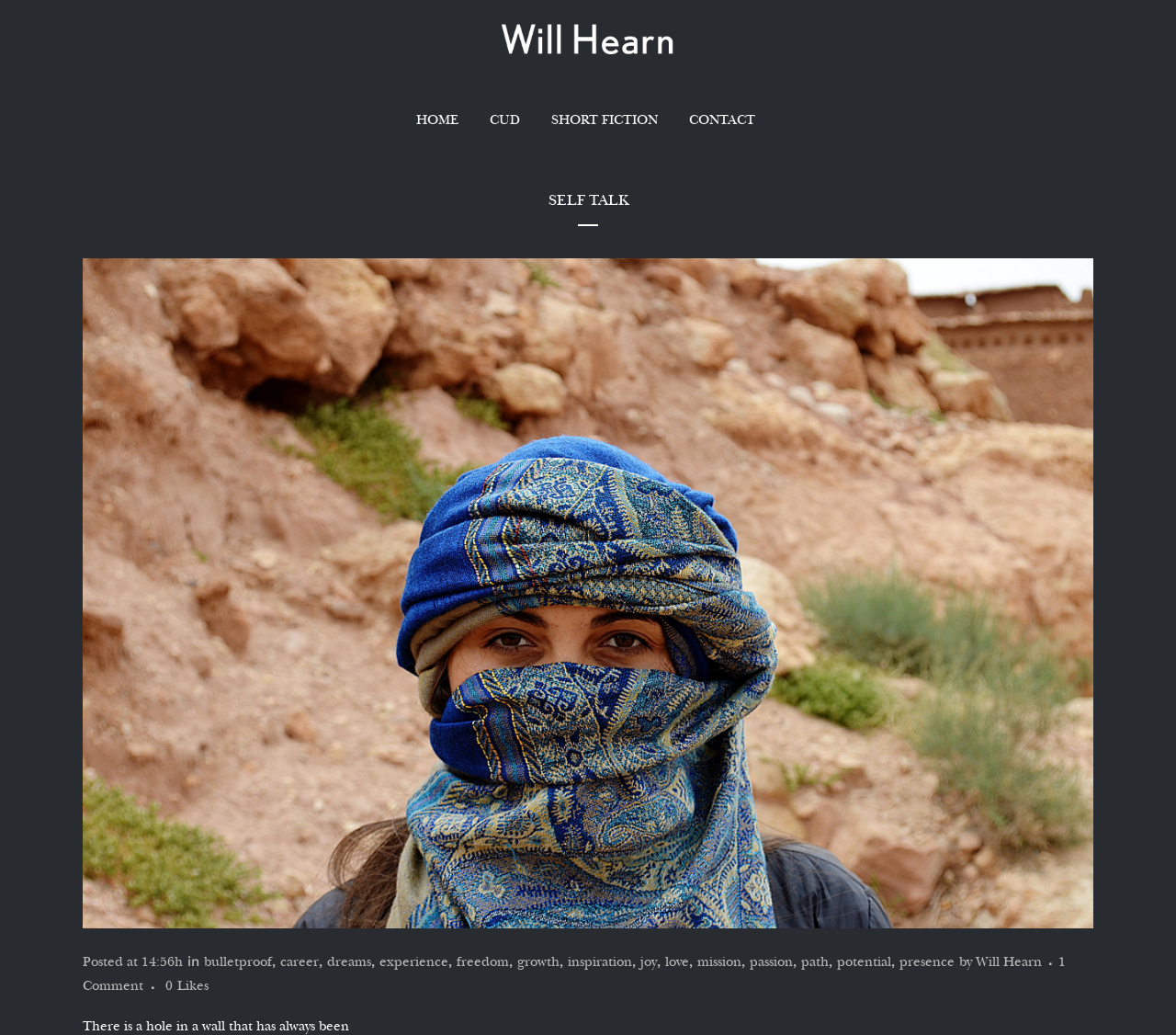Determine the bounding box coordinates for the area that should be clicked to carry out the following instruction: "View the link to Will Hearn's profile".

[0.83, 0.921, 0.886, 0.937]